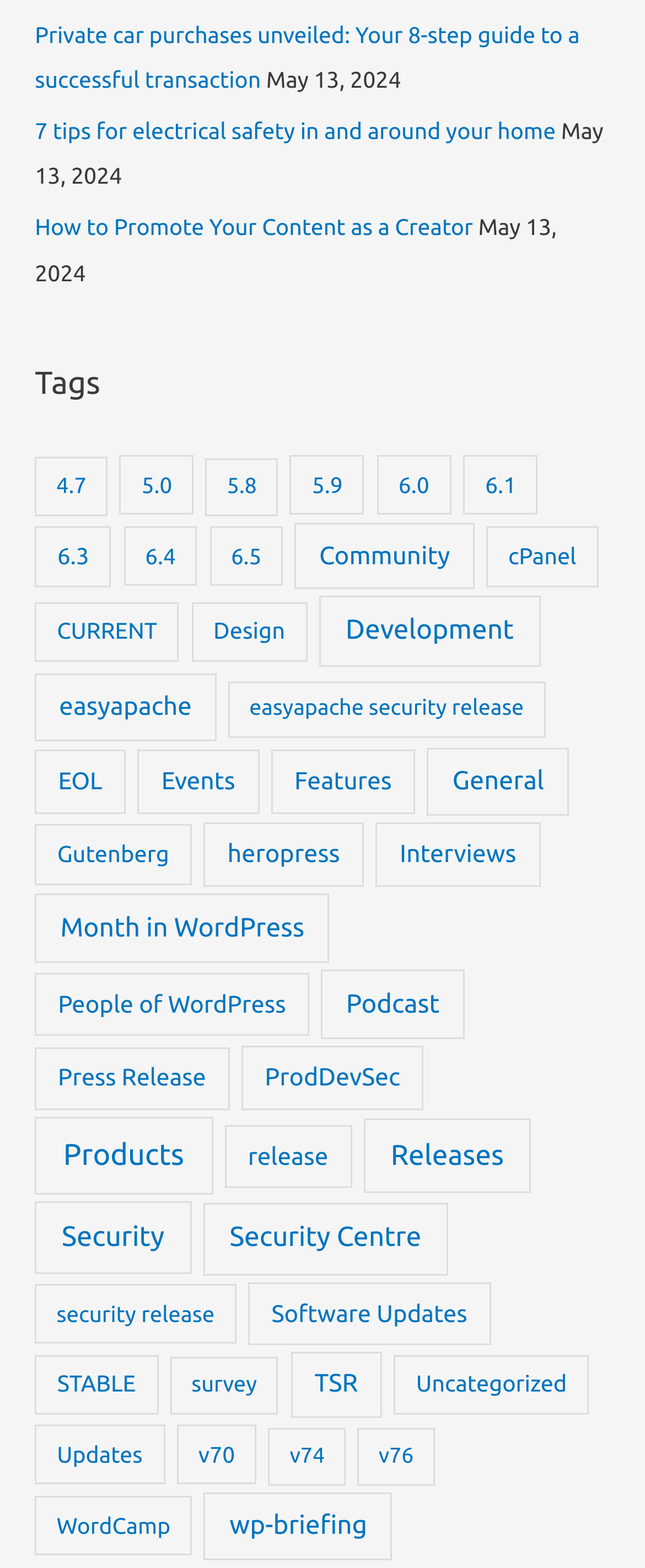Please identify the bounding box coordinates of the element that needs to be clicked to execute the following command: "Check the security updates". Provide the bounding box using four float numbers between 0 and 1, formatted as [left, top, right, bottom].

[0.054, 0.766, 0.297, 0.813]